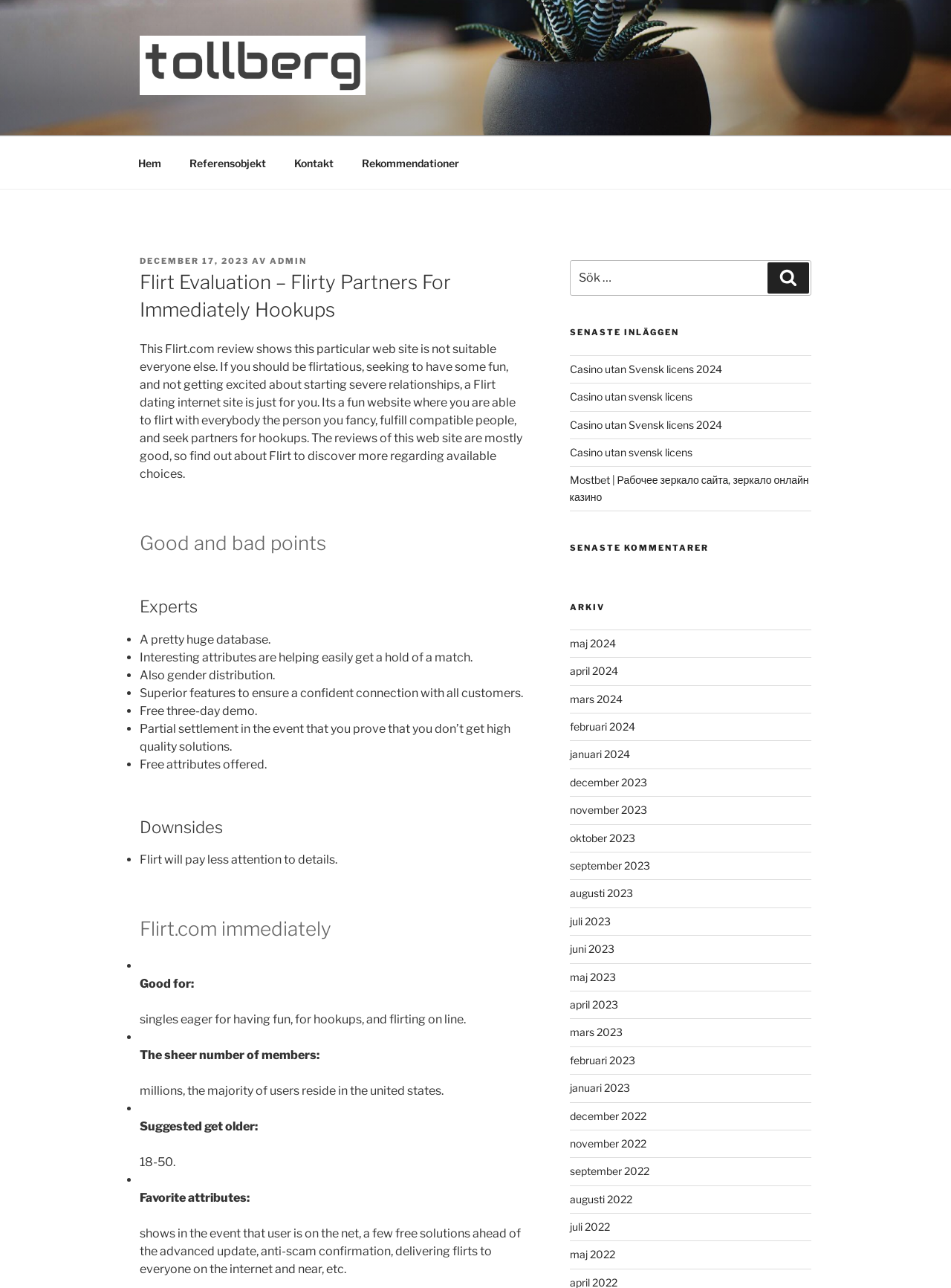What is the suggested age range for users?
Answer the question with a single word or phrase, referring to the image.

18-50